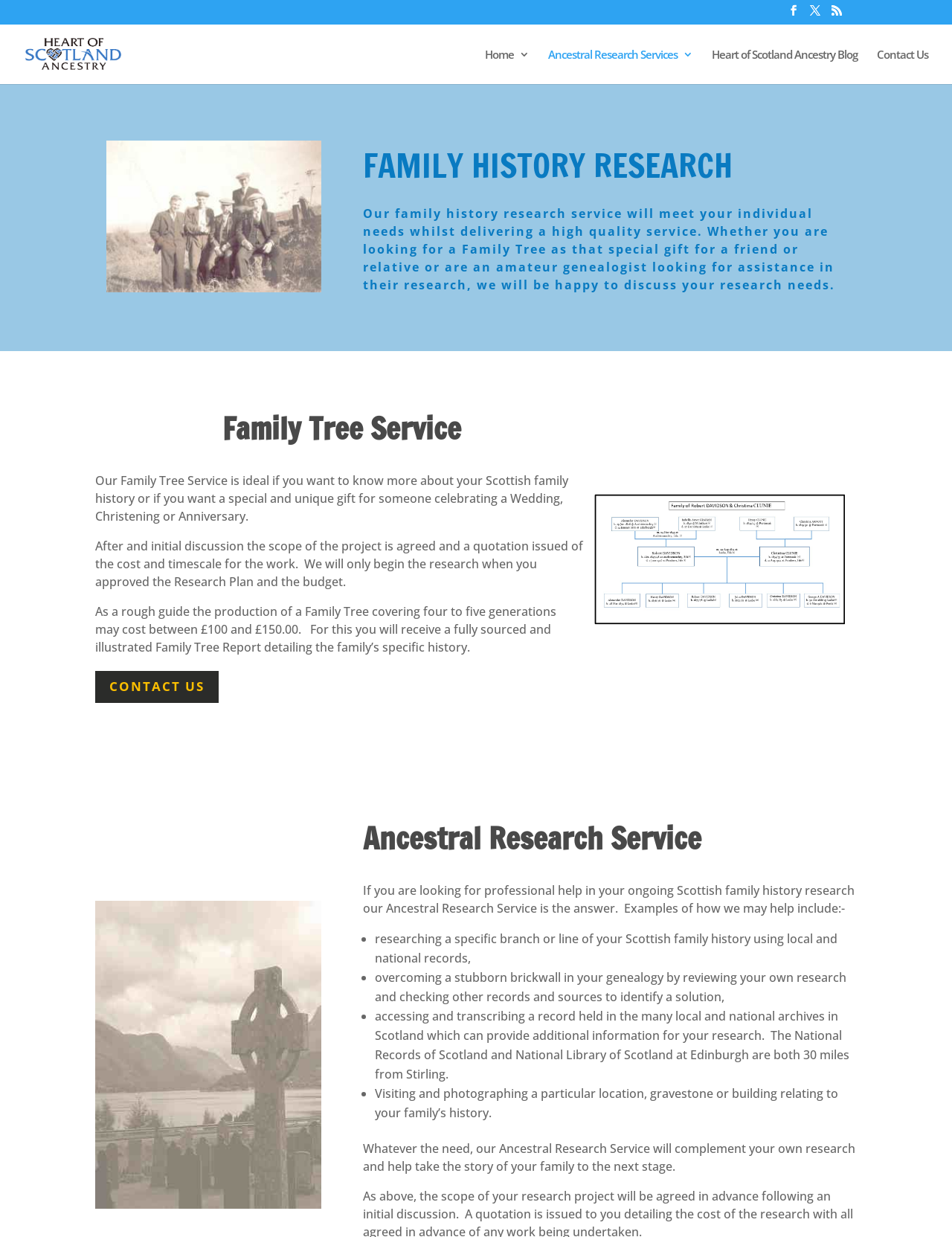What is the purpose of the Family Tree Service?
Based on the image, please offer an in-depth response to the question.

I found the answer by reading the text under the 'Family Tree Service' heading, which explains that the service is ideal for those who want to know more about their Scottish family history or want a special and unique gift for someone.